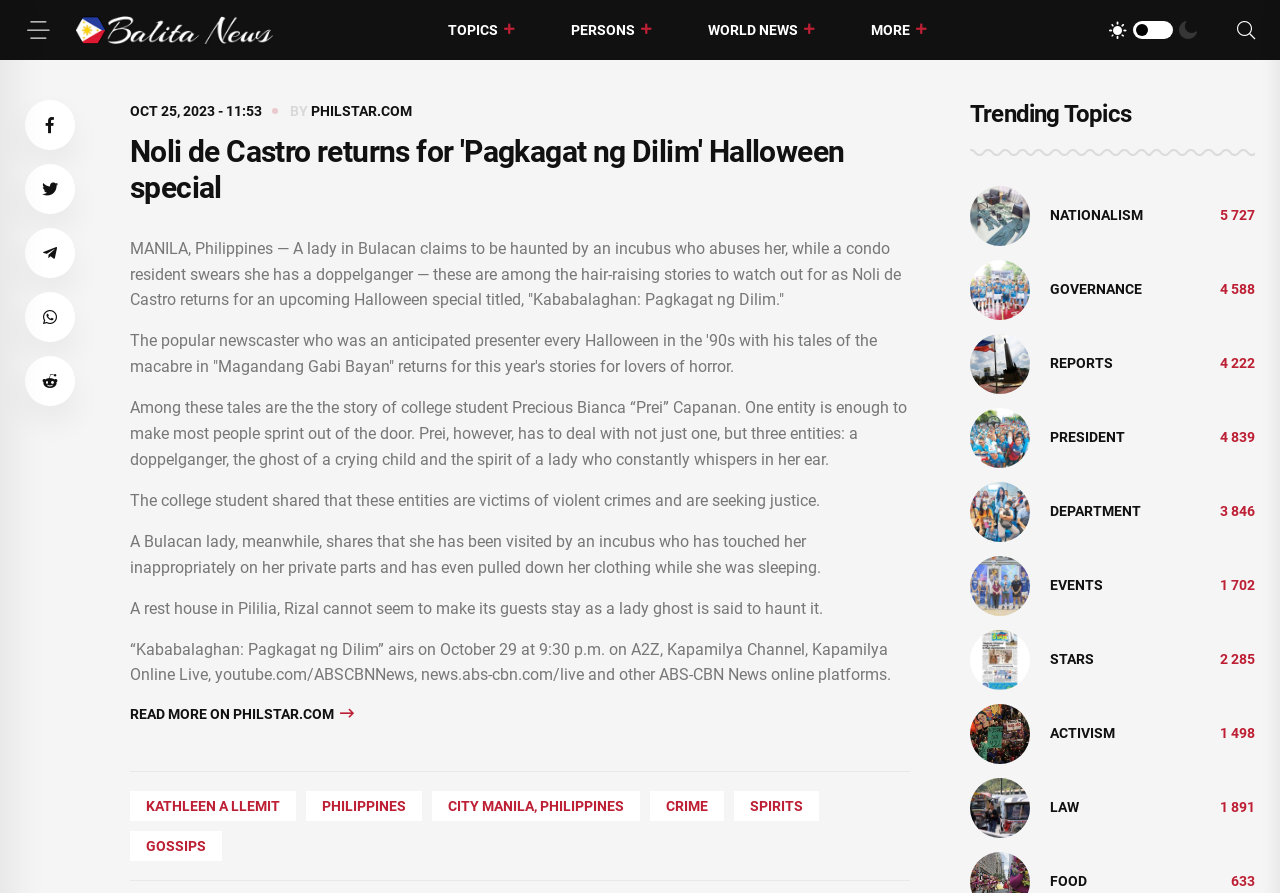Locate the bounding box coordinates of the element to click to perform the following action: 'Read more on PHILSTAR.COM'. The coordinates should be given as four float values between 0 and 1, in the form of [left, top, right, bottom].

[0.102, 0.788, 0.711, 0.813]